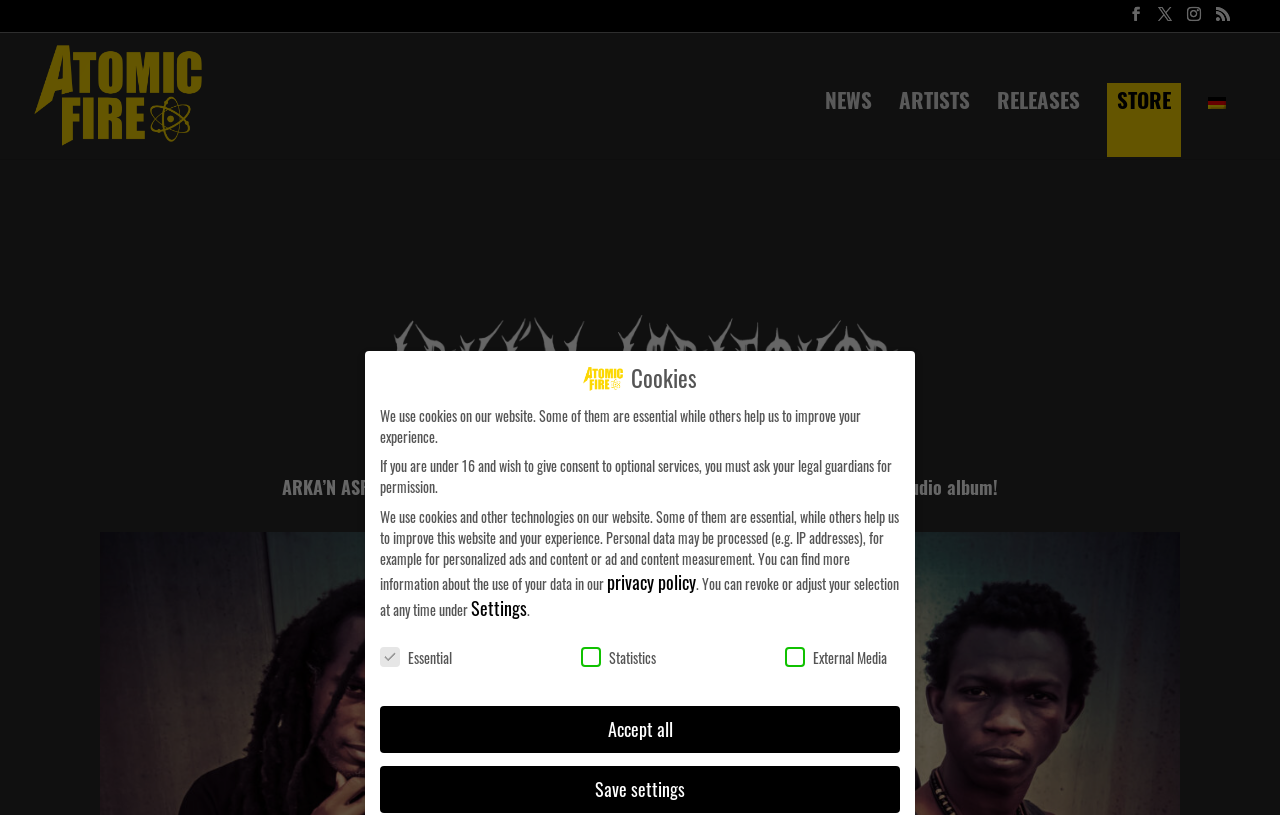What is the title of the news article?
Using the information from the image, provide a comprehensive answer to the question.

I found the answer by looking at the StaticText element with the longest text, which is located at the center of the webpage.